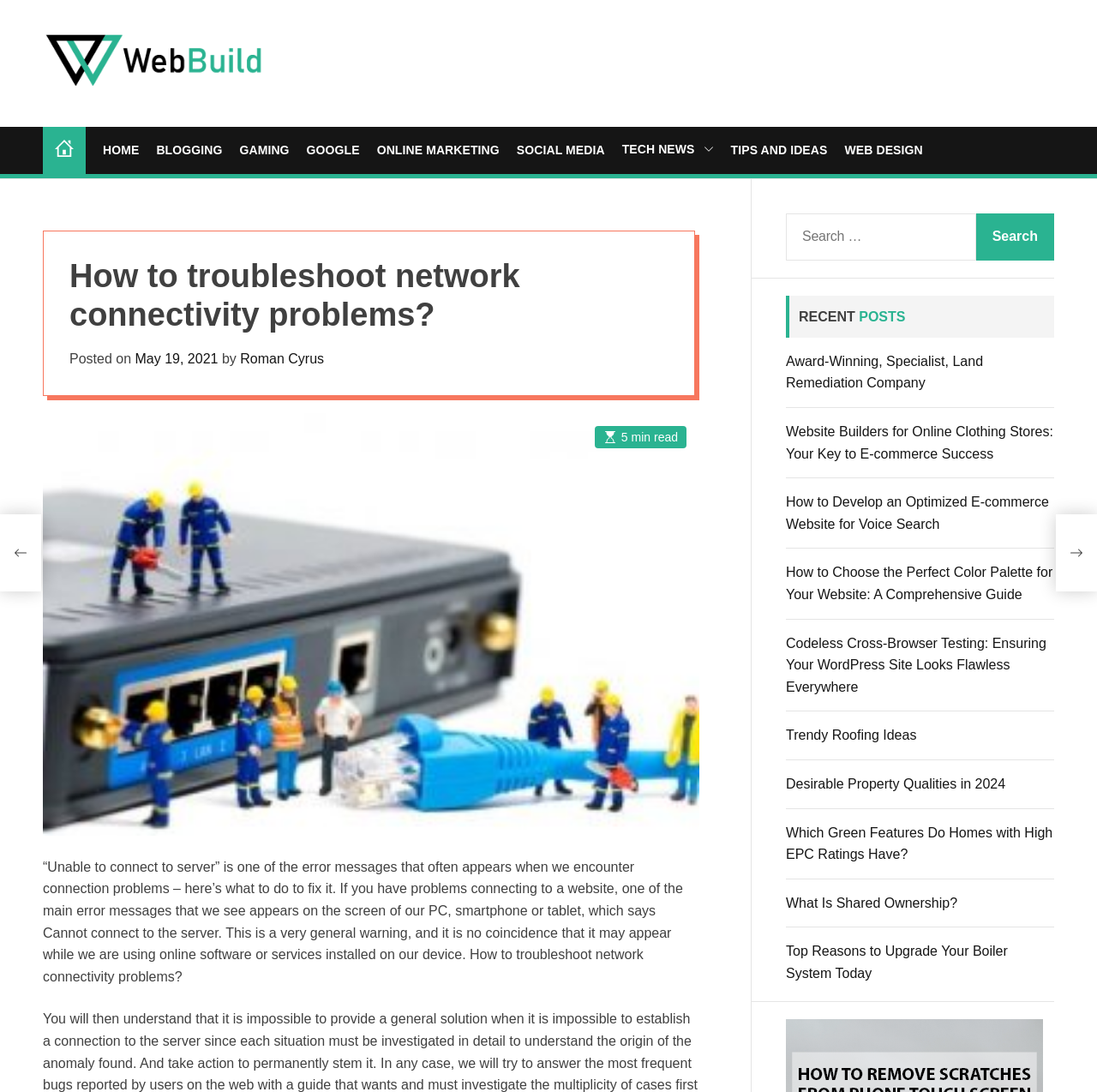Please reply to the following question using a single word or phrase: 
What type of image is displayed at the top of the article?

Network connectivity